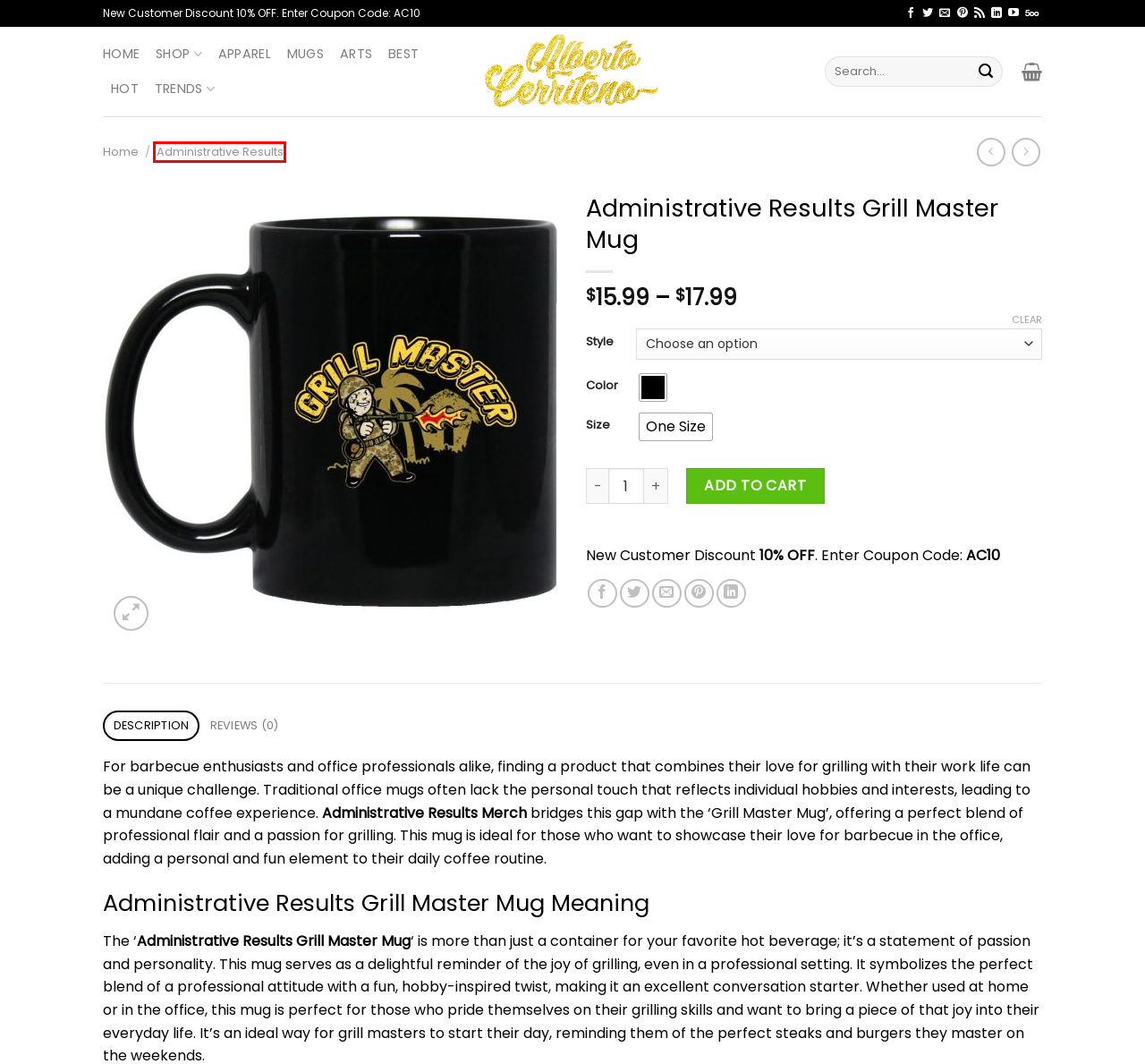You are presented with a screenshot of a webpage that includes a red bounding box around an element. Determine which webpage description best matches the page that results from clicking the element within the red bounding box. Here are the candidates:
A. Cart
B. Shop
C. Administrative Results Merch & T-Shirts, Hoodies, Long Sleeve, Mug - Alberto Cerriteno
D. Arts Merch & T-Shirts, Hoodies, Long Sleeve, Mug - Alberto Cerriteno
E. Best Seller Products T-Shirts, Hoodies, Long Sleeve, Mugs, Face Mask - Alberto Cerriteno
F. Mugs
G. Hot Seller Products T-Shirts, Hoodies, Long Sleeve, Mugs, Face Mask - Alberto Cerriteno
H. Trends T-Shirts, Hoodies, Long Sleeve & Mug - Alberto Cerriteno

C